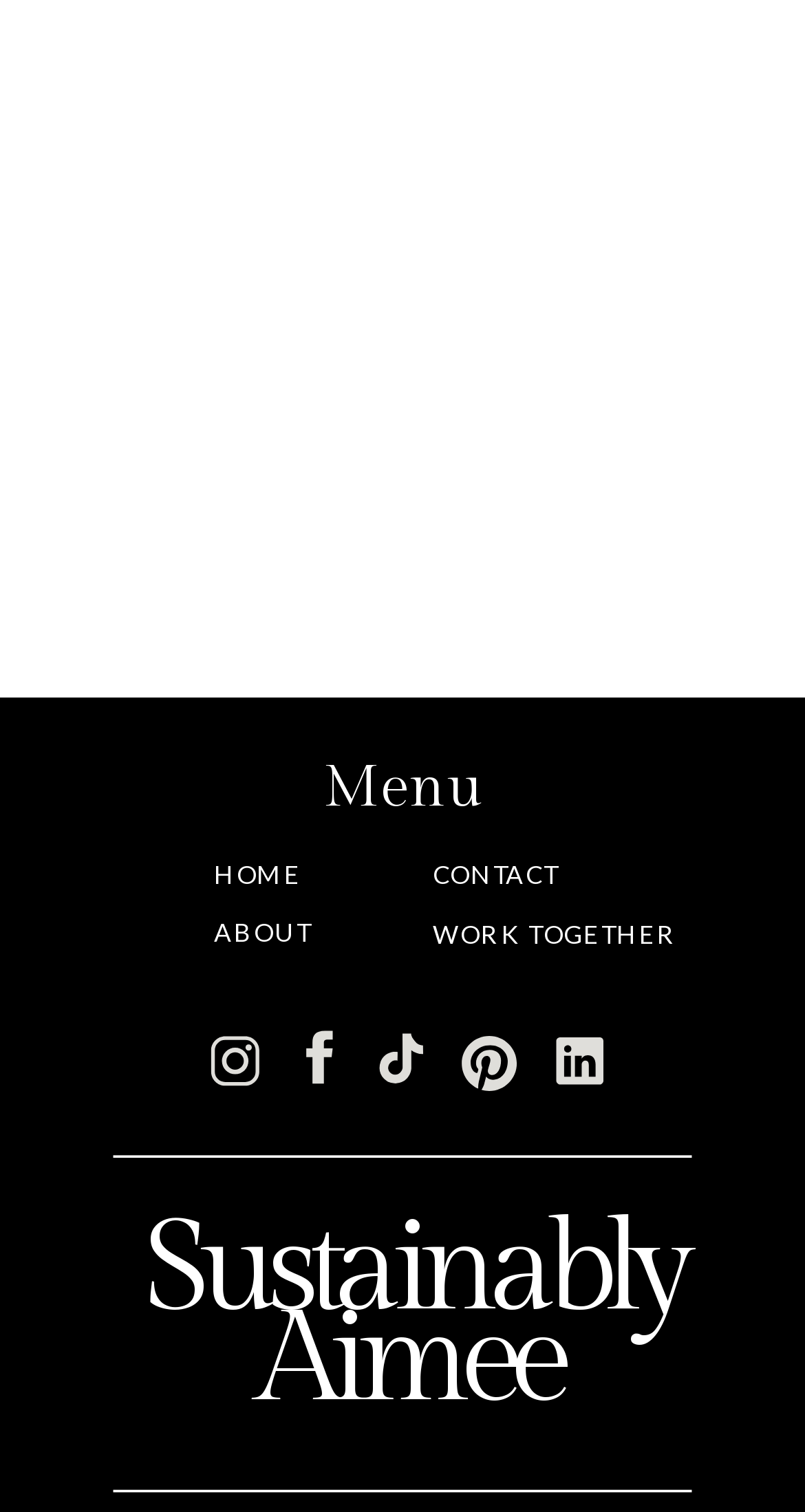Please identify the bounding box coordinates of the region to click in order to complete the task: "view the ABOUT section". The coordinates must be four float numbers between 0 and 1, specified as [left, top, right, bottom].

[0.266, 0.601, 0.403, 0.633]